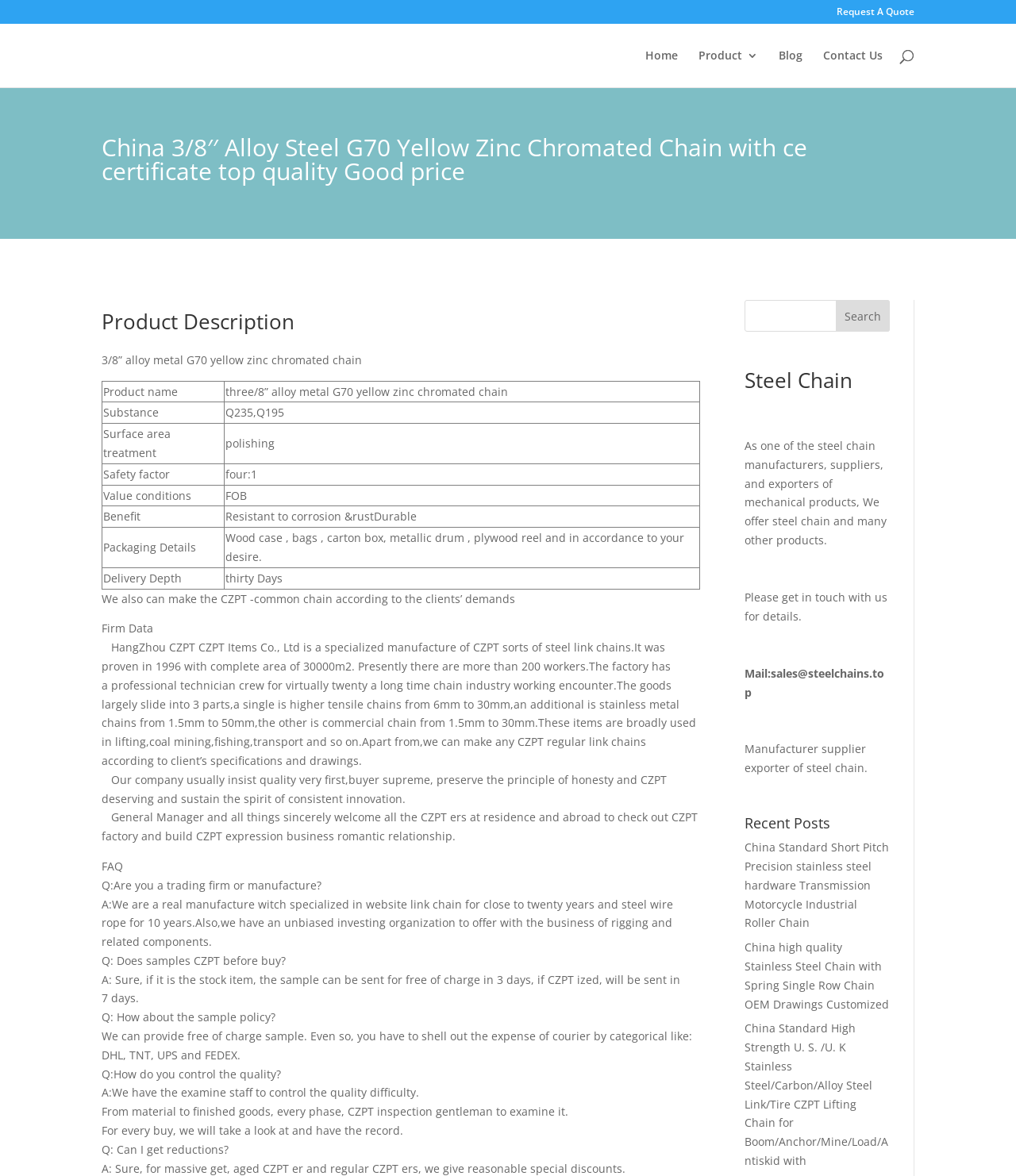Describe in detail what you see on the webpage.

This webpage is about a Chinese company, HangZhou CZPT CZPT Items Co., Ltd, which specializes in manufacturing steel link chains. The page provides detailed information about the company's products, services, and policies.

At the top of the page, there are several links, including "Request A Quote", "Home", "Product 3", "Blog", and "Contact Us", which are aligned horizontally and take up about 70% of the page width.

Below the links, there is a search bar that spans about 80% of the page width. Next to the search bar, there is a heading that reads "China 3/8′′ Alloy Steel G70 Yellow Zinc Chromated Chain with ce certificate top quality Good price".

Under the heading, there is a table that displays the product description, with columns for "Product name", "Substance", "Surface area treatment", "Safety factor", "Value conditions", "Benefit", "Packaging Details", and "Delivery Depth". The table takes up about 60% of the page width.

Below the table, there are several paragraphs of text that provide information about the company, including its history, products, and policies. The text is divided into sections with headings such as "Firm Data", "FAQ", and "Steel Chain".

In the "FAQ" section, there are several questions and answers that provide information about the company's products, services, and policies. The questions and answers are displayed in a list format, with each question and answer taking up about 20% of the page width.

At the bottom of the page, there are several links to recent posts, including "China Standard Short Pitch Precision stainless steel hardware Transmission Motorcycle Industrial Roller Chain" and "China high quality Stainless Steel Chain with Spring Single Row Chain OEM Drawings Customized". These links take up about 20% of the page width.

Overall, the webpage is well-organized and easy to navigate, with clear headings and concise text that provides detailed information about the company and its products.